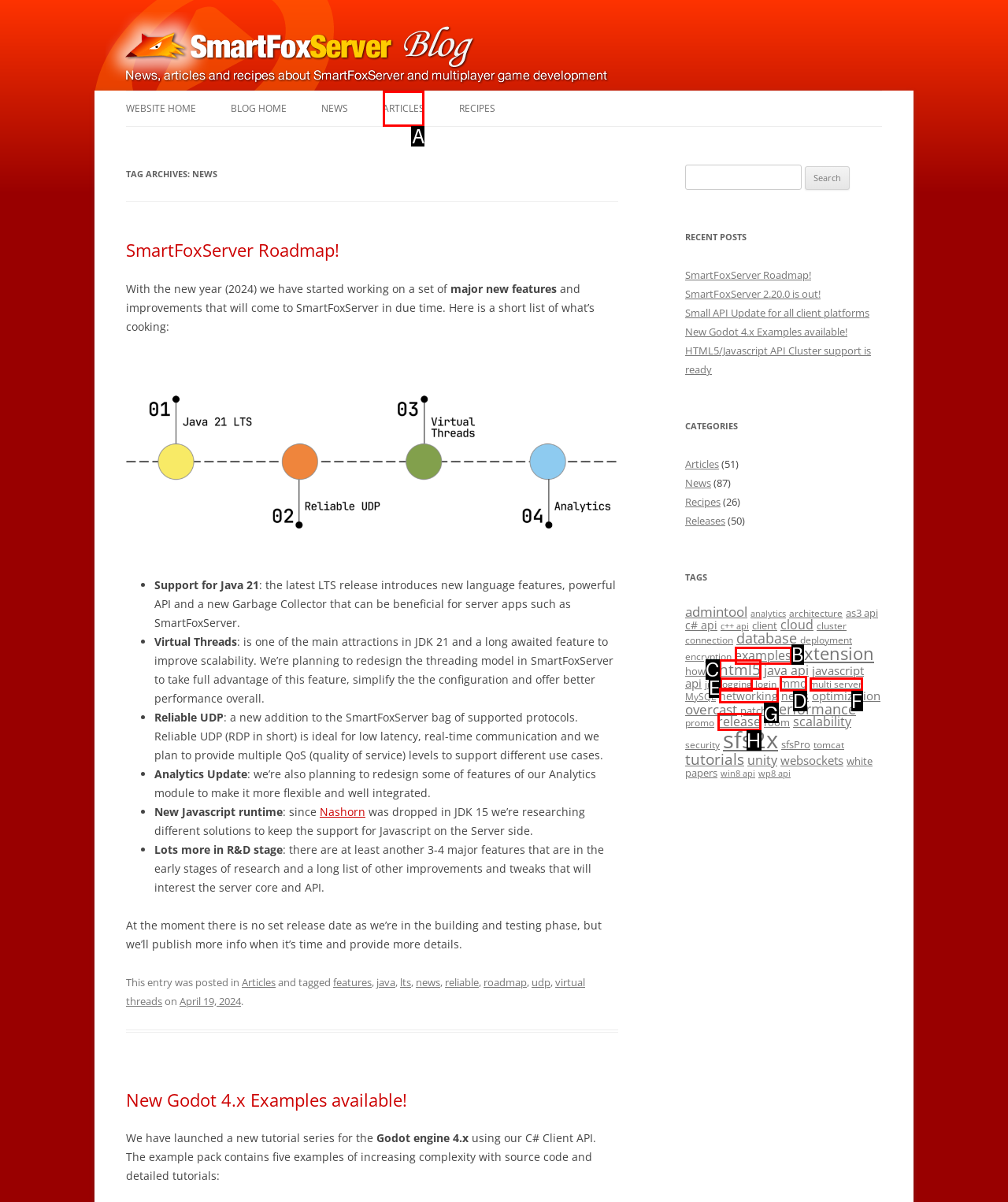Select the appropriate letter to fulfill the given instruction: View the 'ARTICLES' category
Provide the letter of the correct option directly.

A